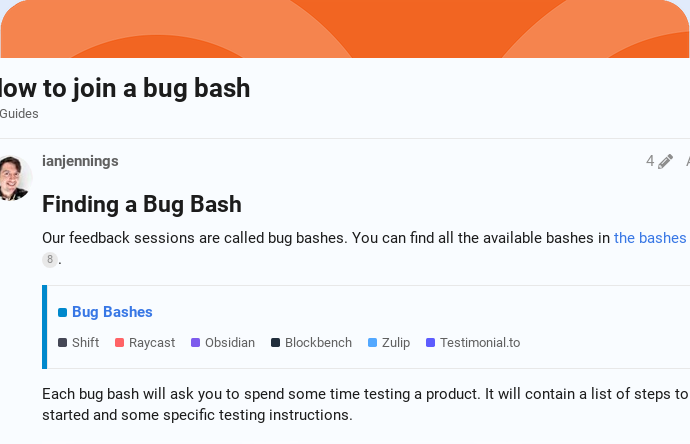What is the purpose of a bug bash?
Please provide a comprehensive answer based on the visual information in the image.

The purpose of a bug bash is to spend some time testing products, as mentioned in the caption, which explains that each bug bash will involve testing products and provides a list of necessary steps and instructions to follow.